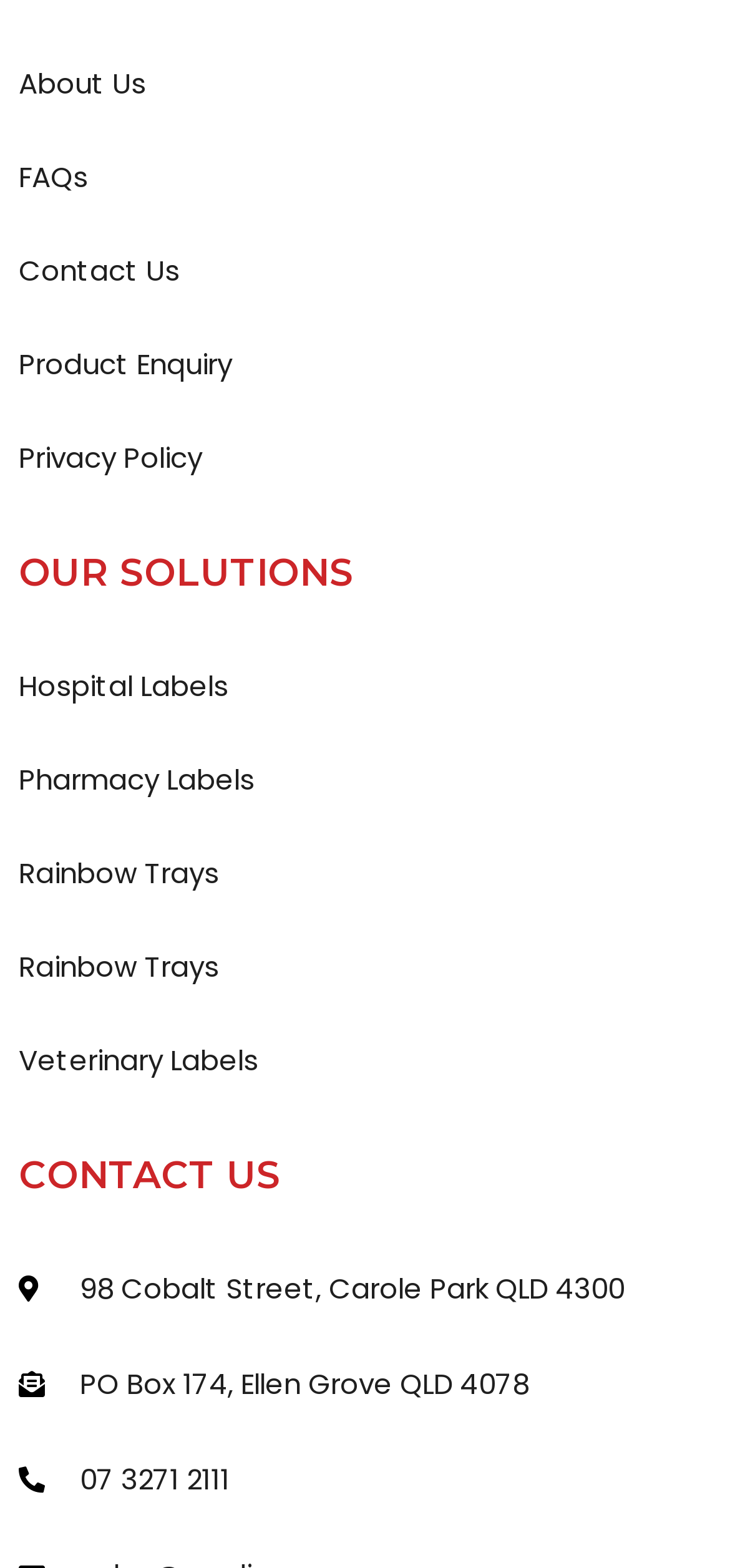Answer the following inquiry with a single word or phrase:
How many addresses are provided for contact?

2